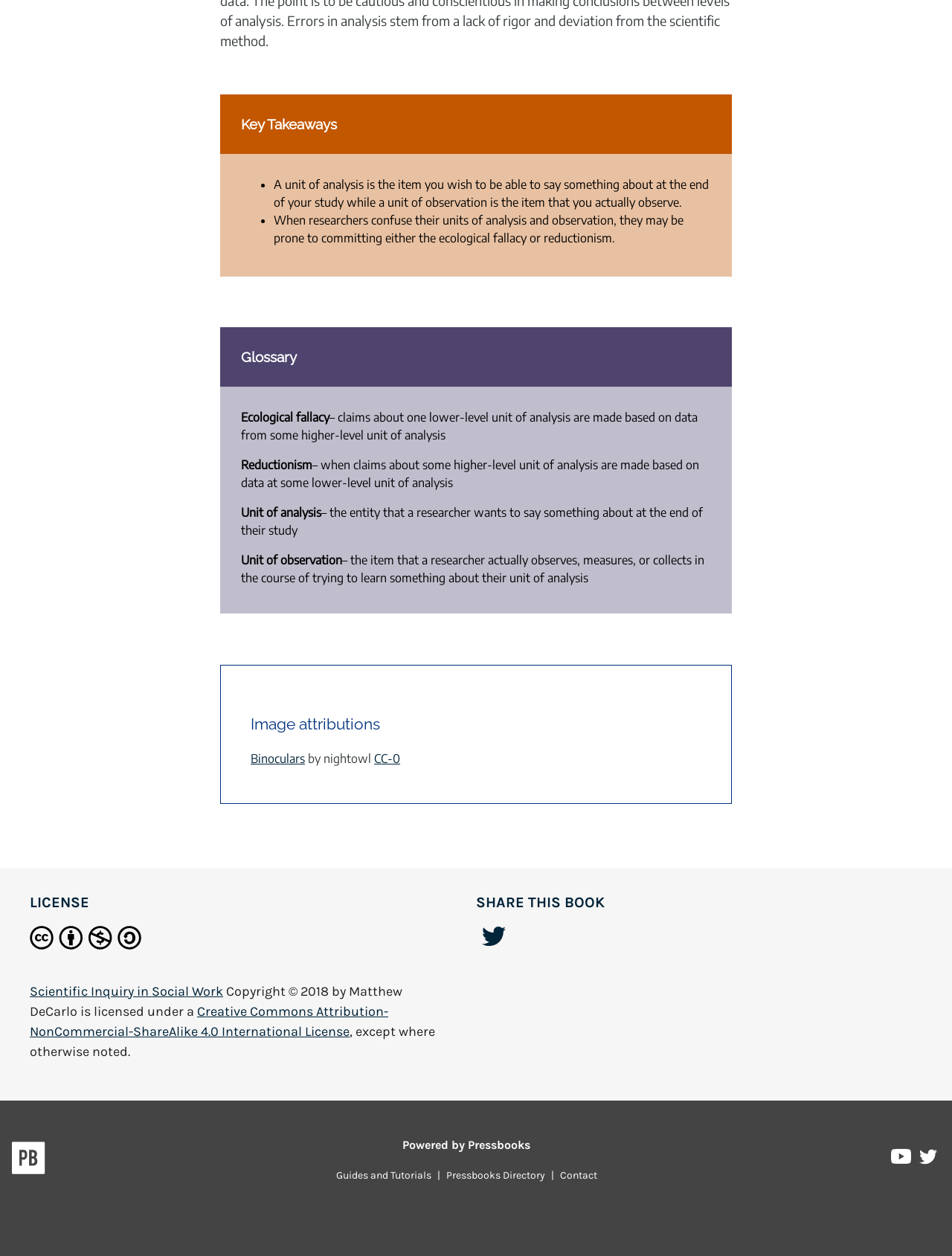What is the name of the author of this book?
Identify the answer in the screenshot and reply with a single word or phrase.

Matthew DeCarlo